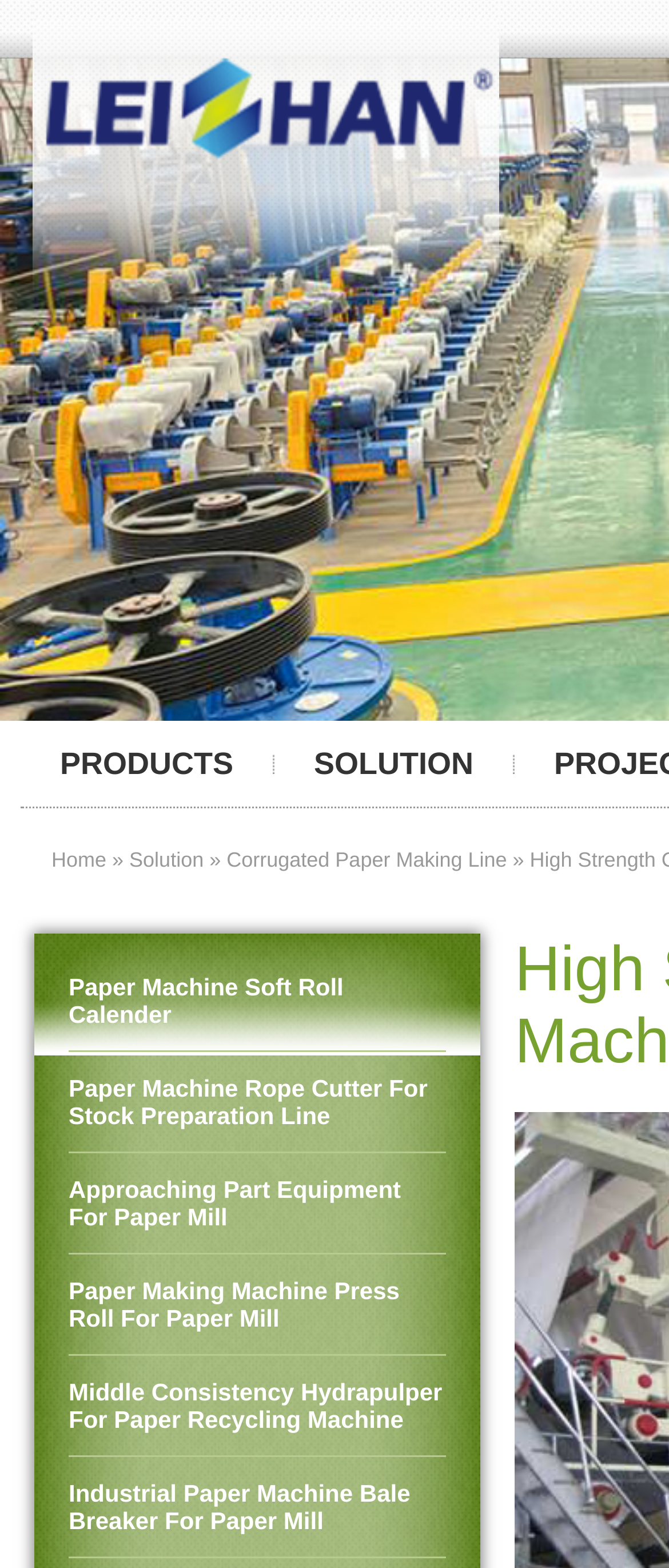Use a single word or phrase to respond to the question:
Is there a link to the homepage?

Yes